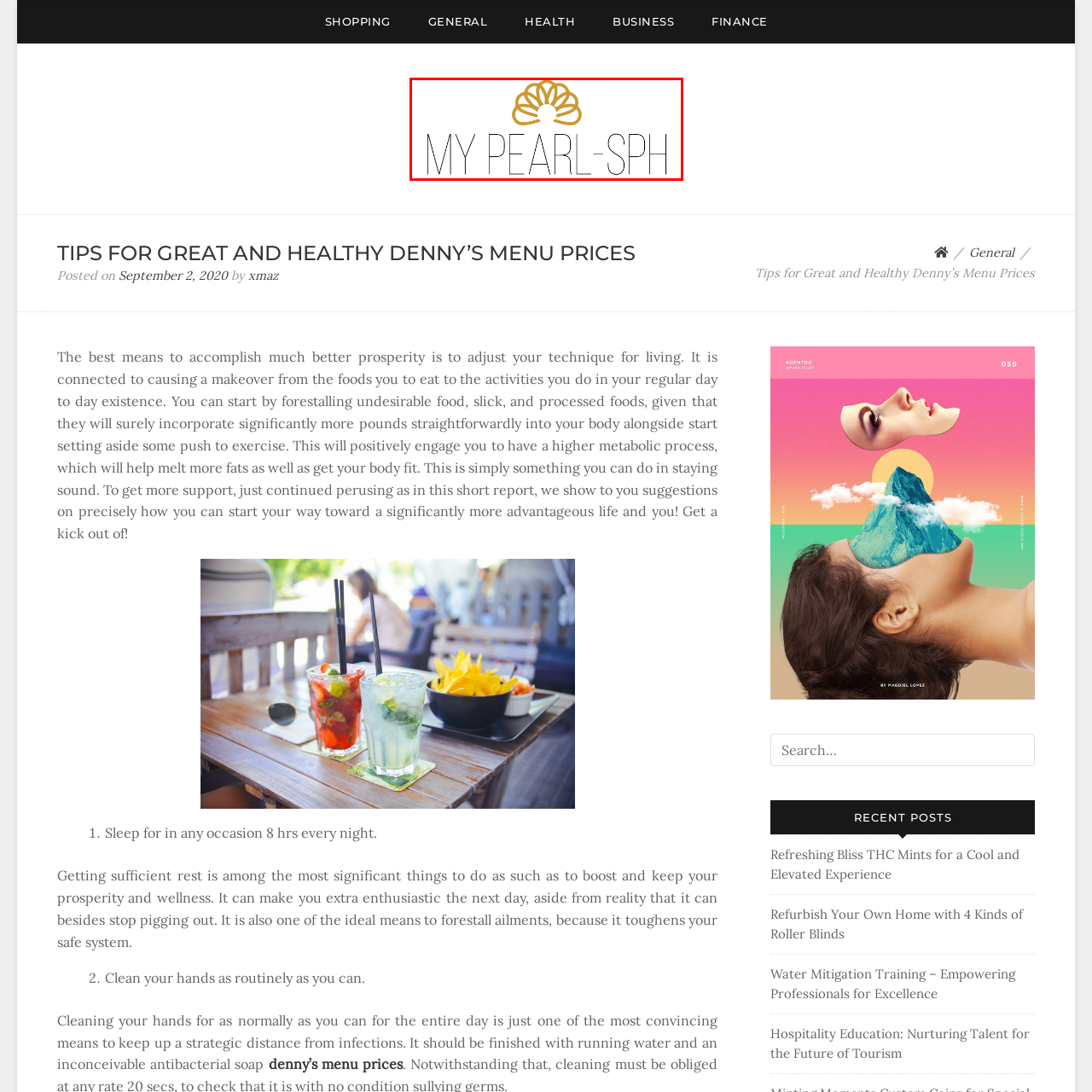Pay attention to the content inside the red bounding box and deliver a detailed answer to the following question based on the image's details: What does the seashell icon symbolize?

The caption explains that the golden seashell icon positioned above the text symbolizes luxury and beauty, likely reflecting the brand's focus on high-quality pearl-related products or services.